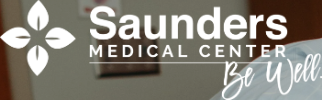Illustrate the scene in the image with a detailed description.

The image features the logo of **Saunders Medical Center**, prominently displaying the name "Saunders" in bold letters, accompanied by "MEDICAL CENTER" in a smaller typeface. Below is the phrase "Be Well," adding an uplifting touch to the branding. The logo is likely positioned against a neutral background, reinforcing a professional and welcoming atmosphere, which is a hallmark of healthcare facilities focused on quality nursing care. The design elements suggest a commitment to health and wellness, aligning with the center's mission to provide compassionate care for its residents.